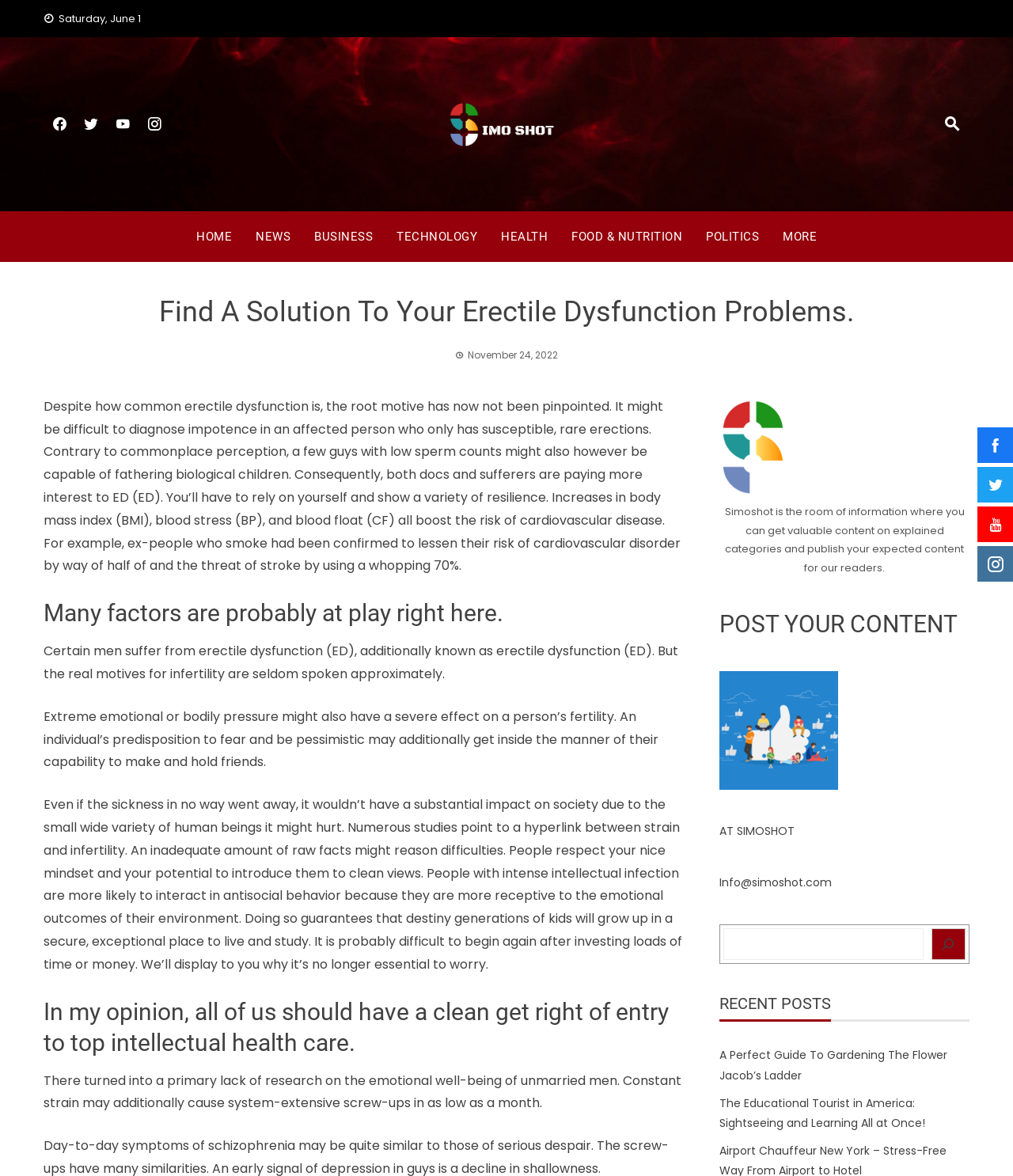What is the purpose of the website Simoshot?
Please look at the screenshot and answer using one word or phrase.

Publishing articles